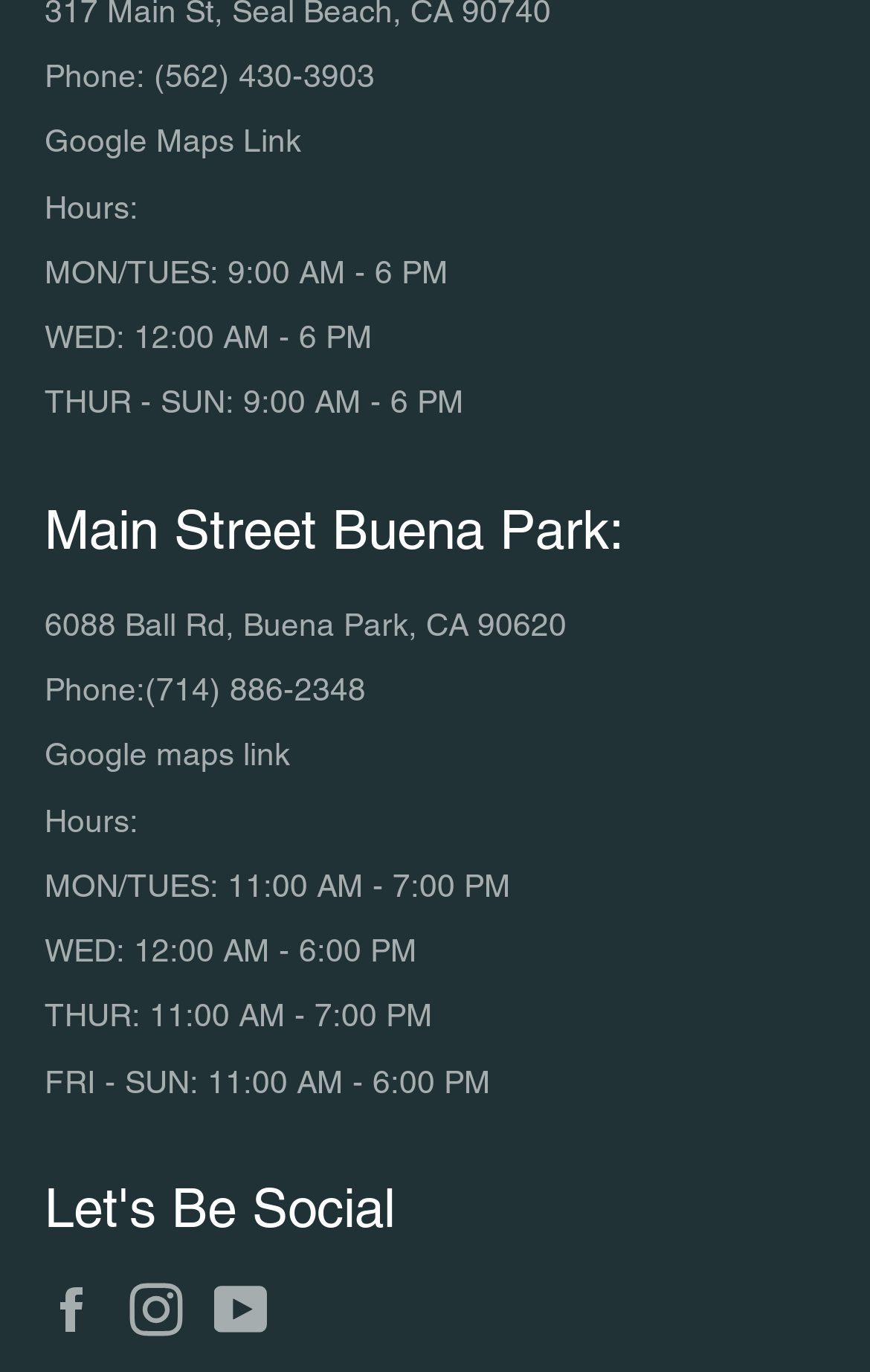How many phone numbers are listed?
Please provide a comprehensive answer based on the visual information in the image.

I counted the number of phone numbers listed on the webpage, which are (562) 430-3903 and (714) 886-2348.